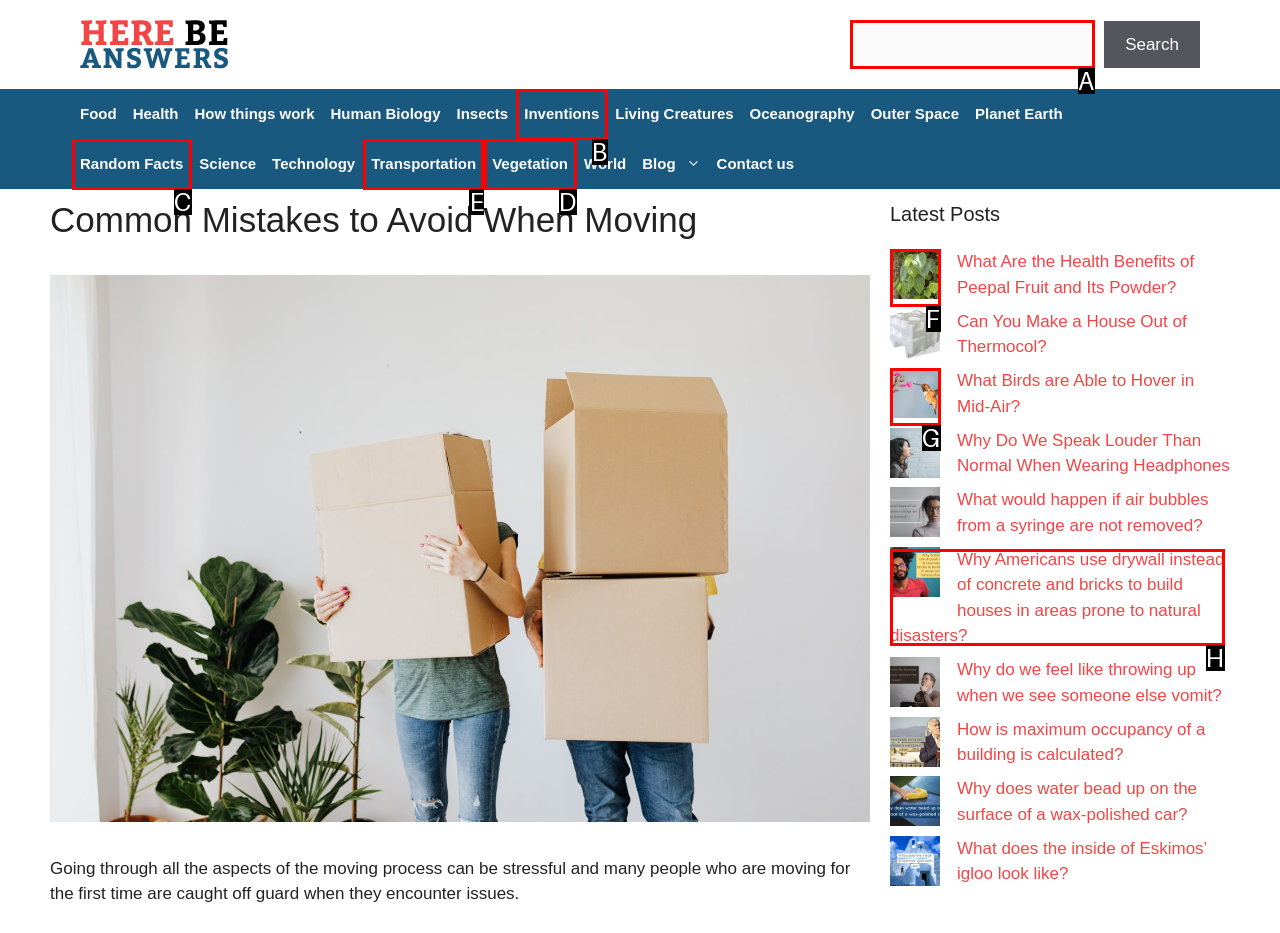Choose the correct UI element to click for this task: Click on the 'Transportation' link Answer using the letter from the given choices.

E